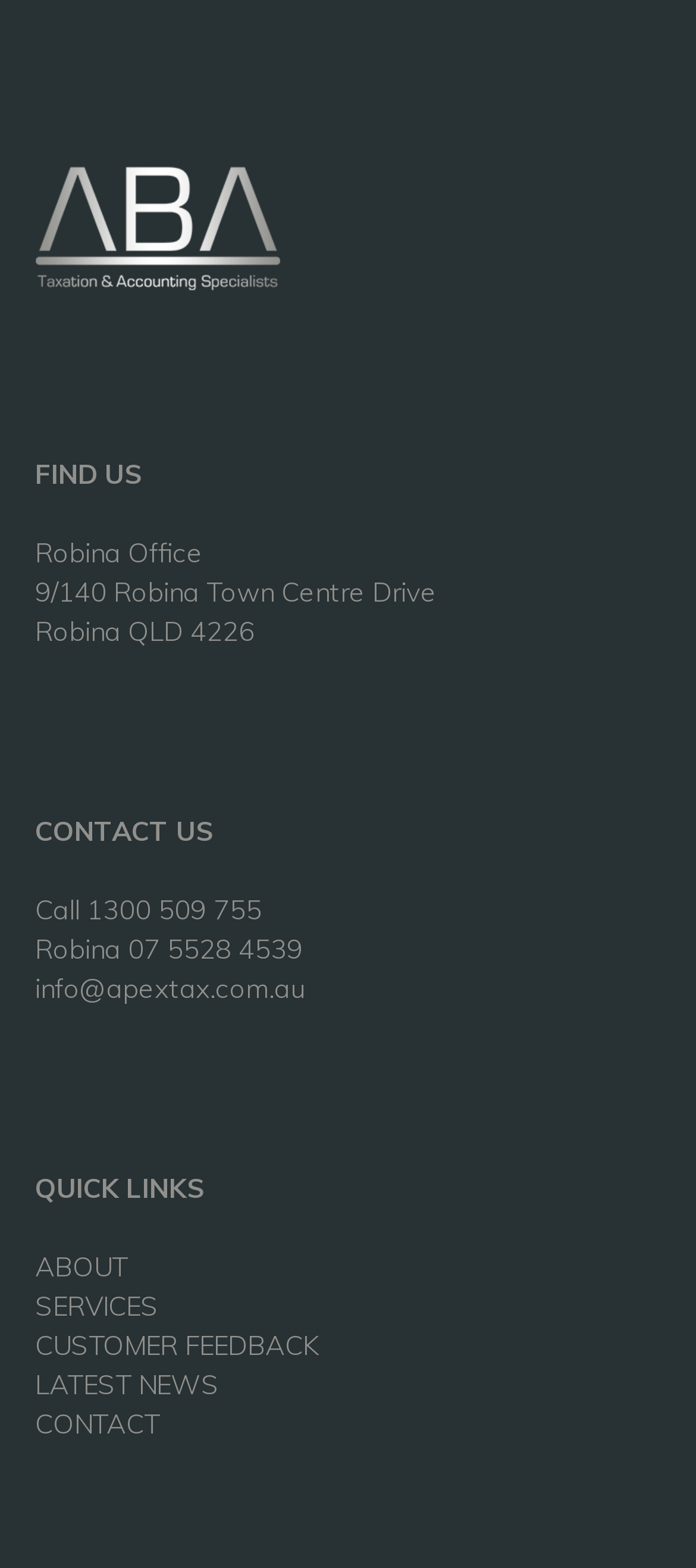Please identify the bounding box coordinates of the element's region that needs to be clicked to fulfill the following instruction: "Explore Business & Finance". The bounding box coordinates should consist of four float numbers between 0 and 1, i.e., [left, top, right, bottom].

None